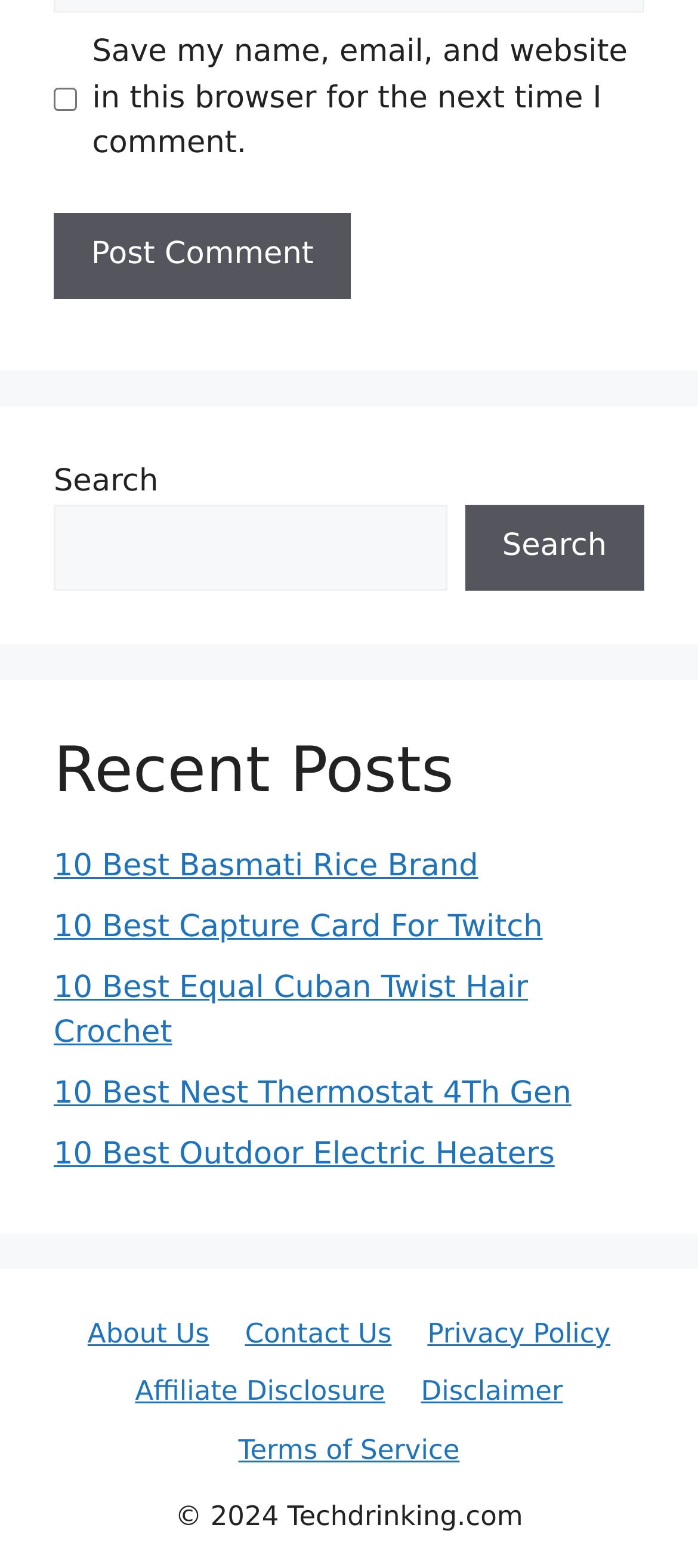What is the function of the search box?
Using the visual information, respond with a single word or phrase.

Search the website